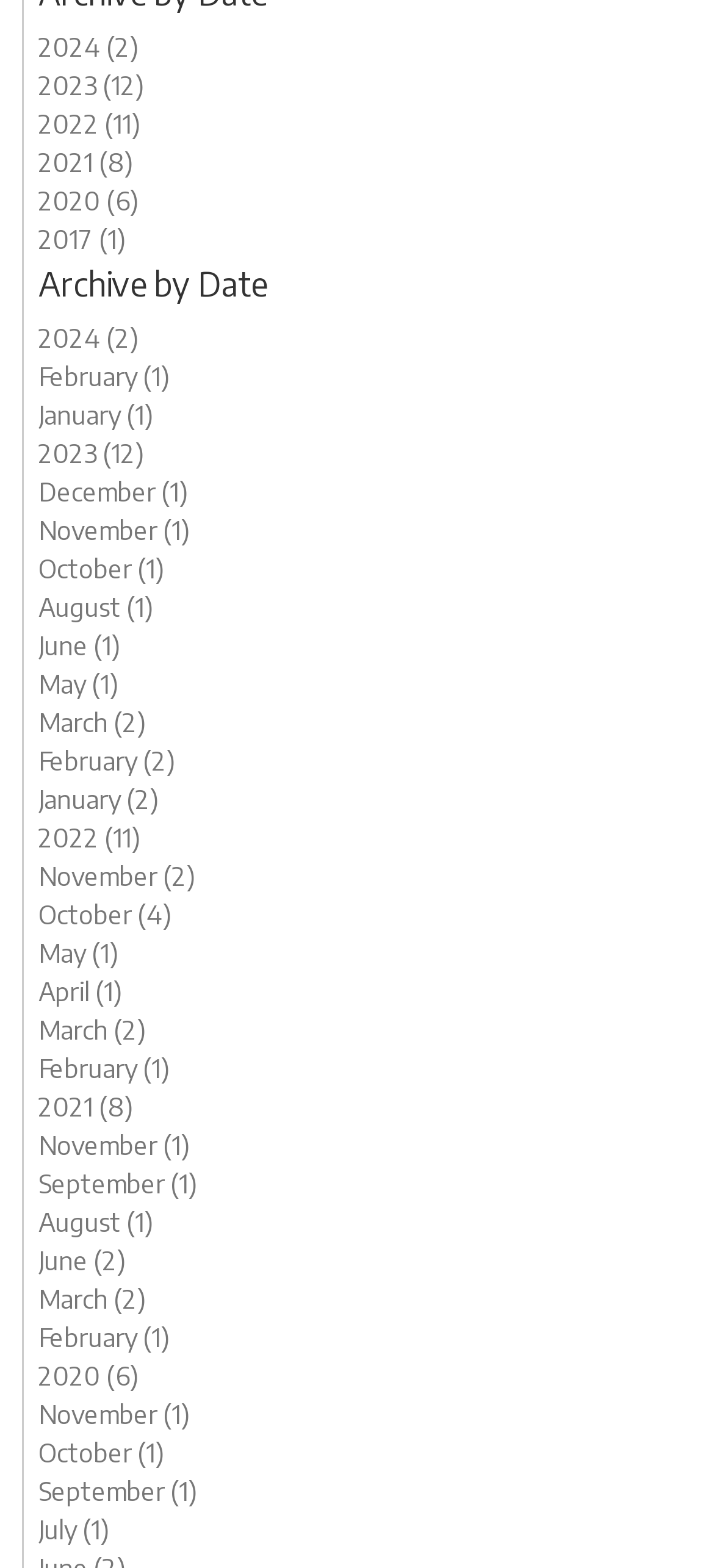Find the bounding box of the web element that fits this description: "February (1)".

[0.054, 0.229, 0.238, 0.249]